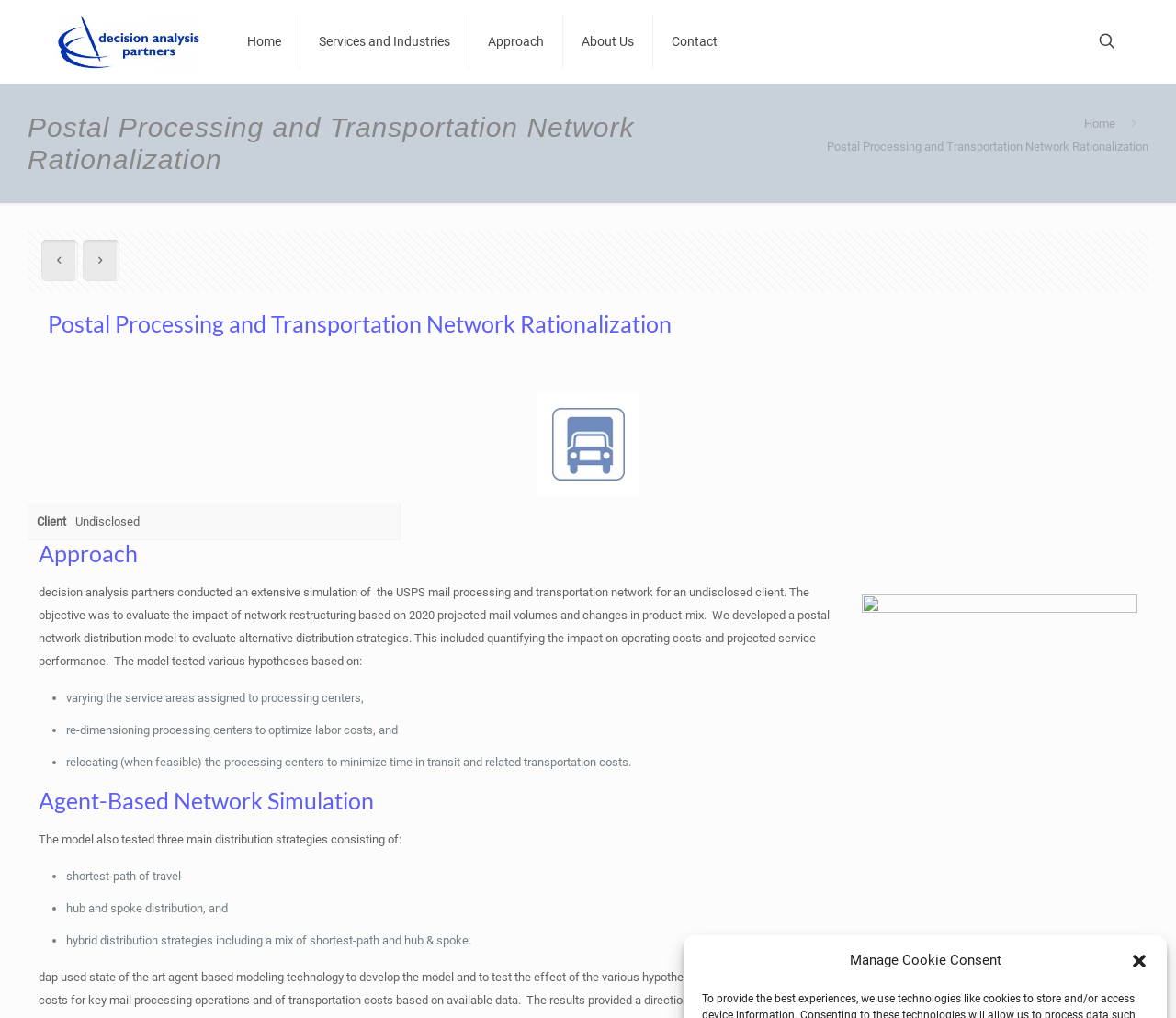Provide a one-word or short-phrase response to the question:
What is the objective of the simulation?

Evaluate network restructuring